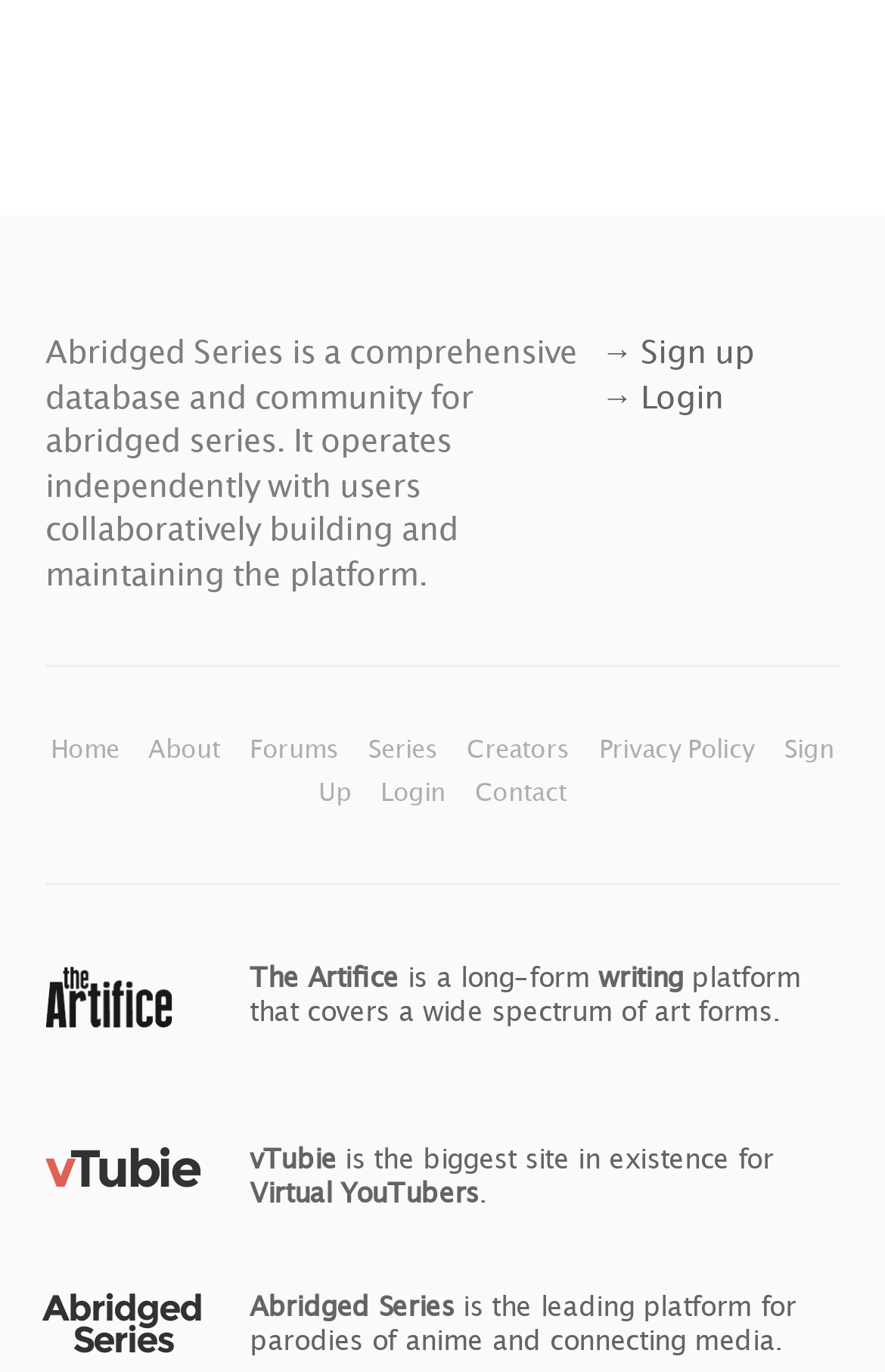Specify the bounding box coordinates of the region I need to click to perform the following instruction: "Learn about the creators". The coordinates must be four float numbers in the range of 0 to 1, i.e., [left, top, right, bottom].

[0.528, 0.533, 0.651, 0.555]